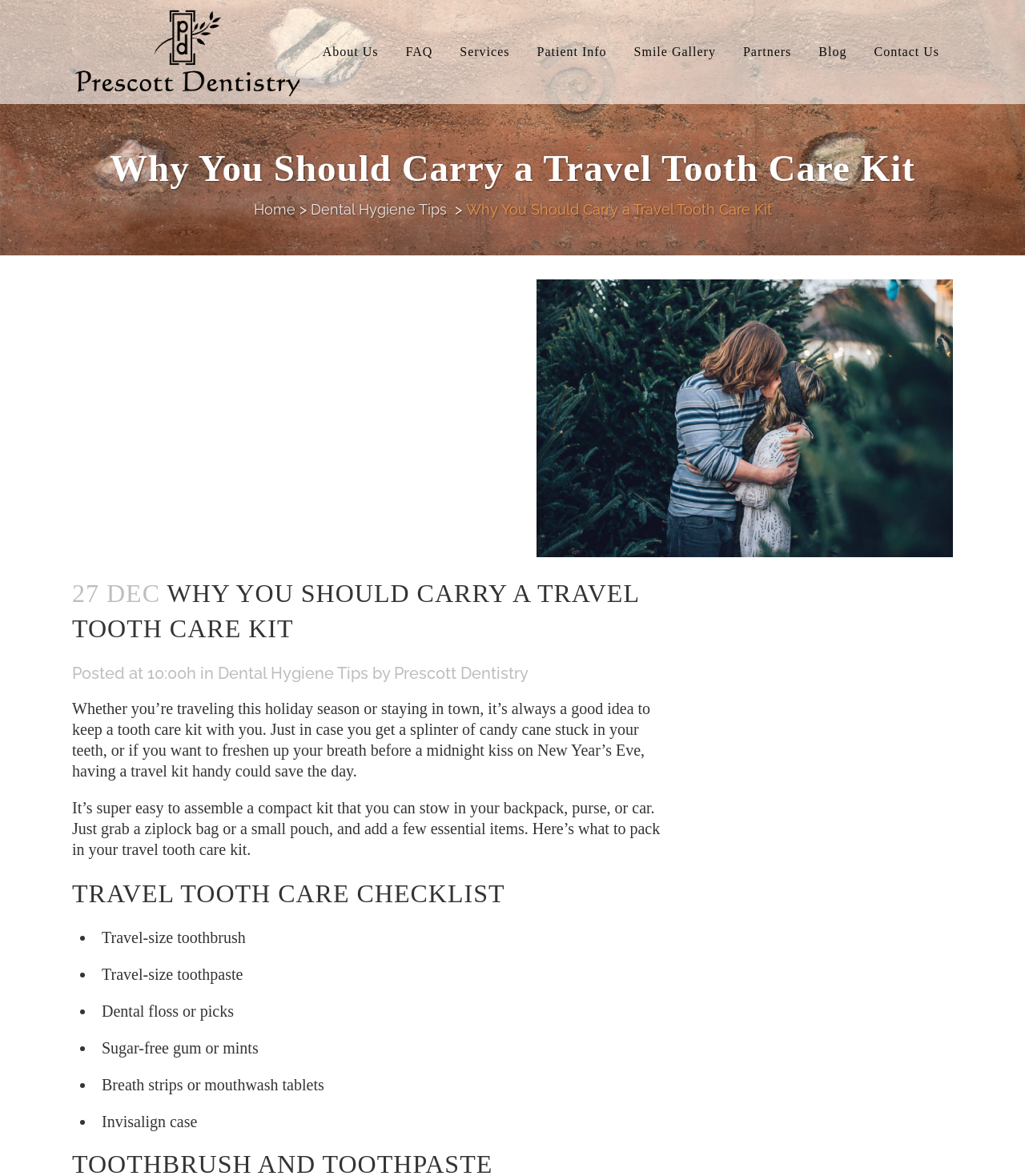Determine the bounding box for the UI element as described: "Services". The coordinates should be represented as four float numbers between 0 and 1, formatted as [left, top, right, bottom].

None